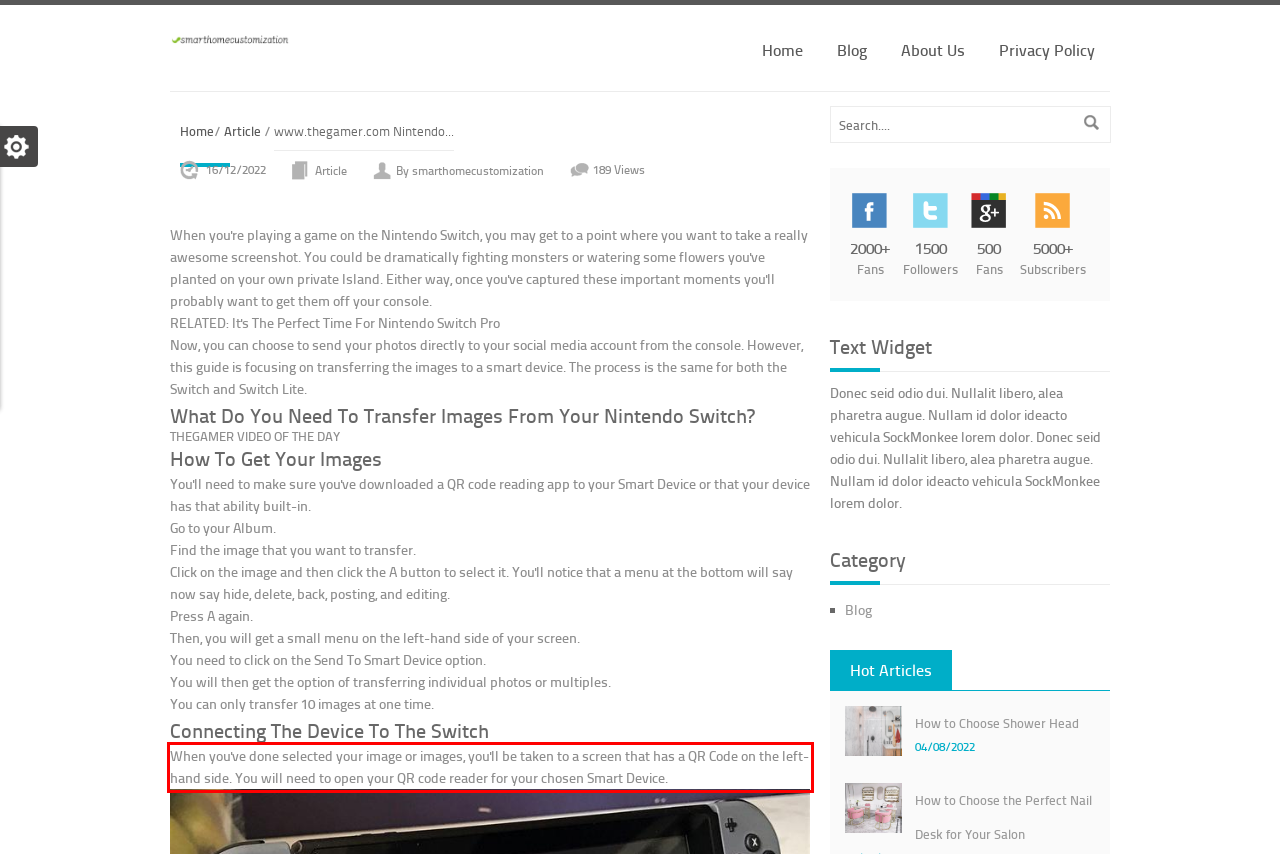Please identify and extract the text from the UI element that is surrounded by a red bounding box in the provided webpage screenshot.

When you've done selected your image or images, you'll be taken to a screen that has a QR Code on the left-hand side. You will need to open your QR code reader for your chosen Smart Device.